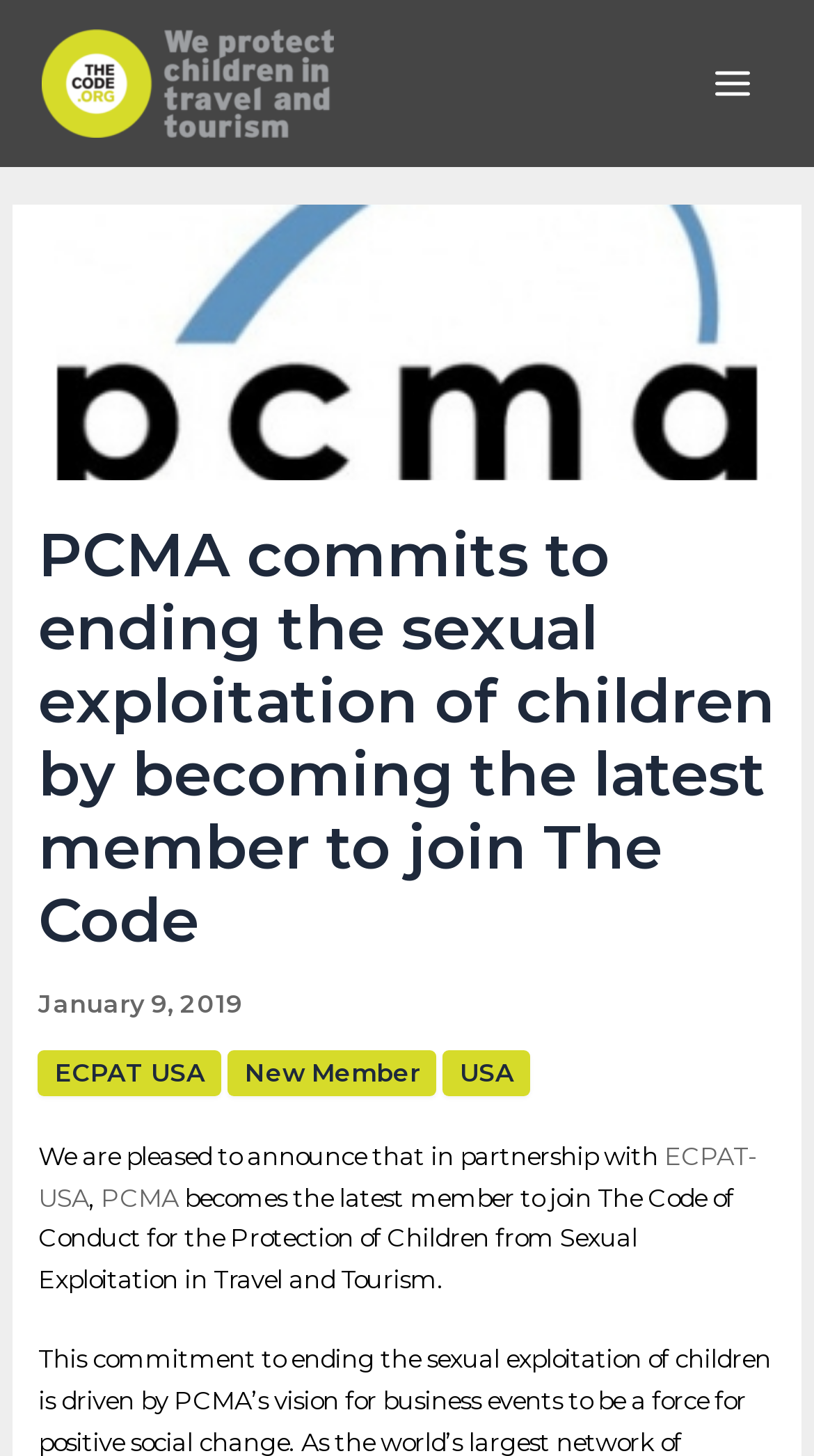Given the element description: "USA", predict the bounding box coordinates of the UI element it refers to, using four float numbers between 0 and 1, i.e., [left, top, right, bottom].

[0.544, 0.721, 0.652, 0.753]